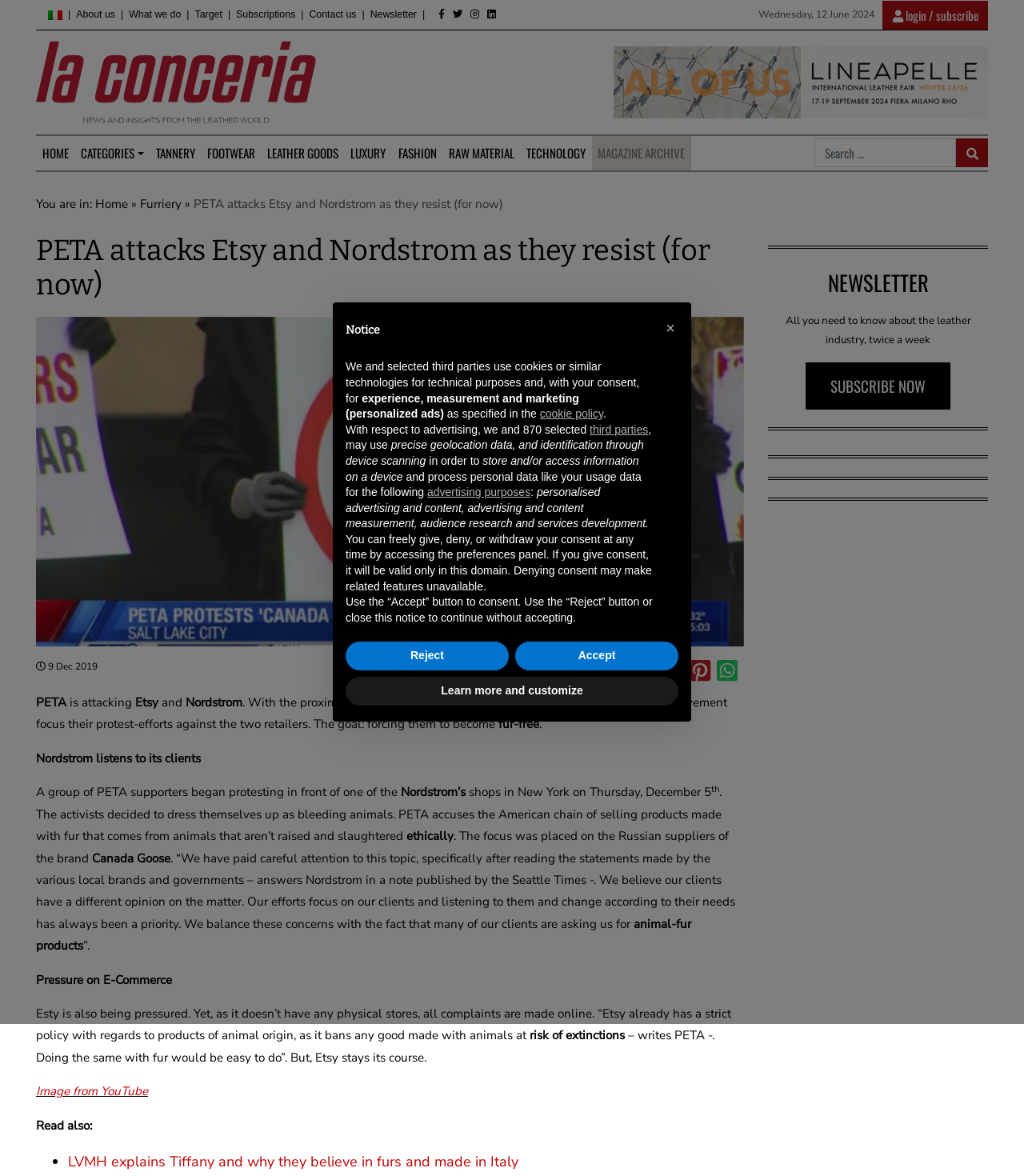What is the name of the brand mentioned in the article?
Answer the question with a single word or phrase by looking at the picture.

Canada Goose